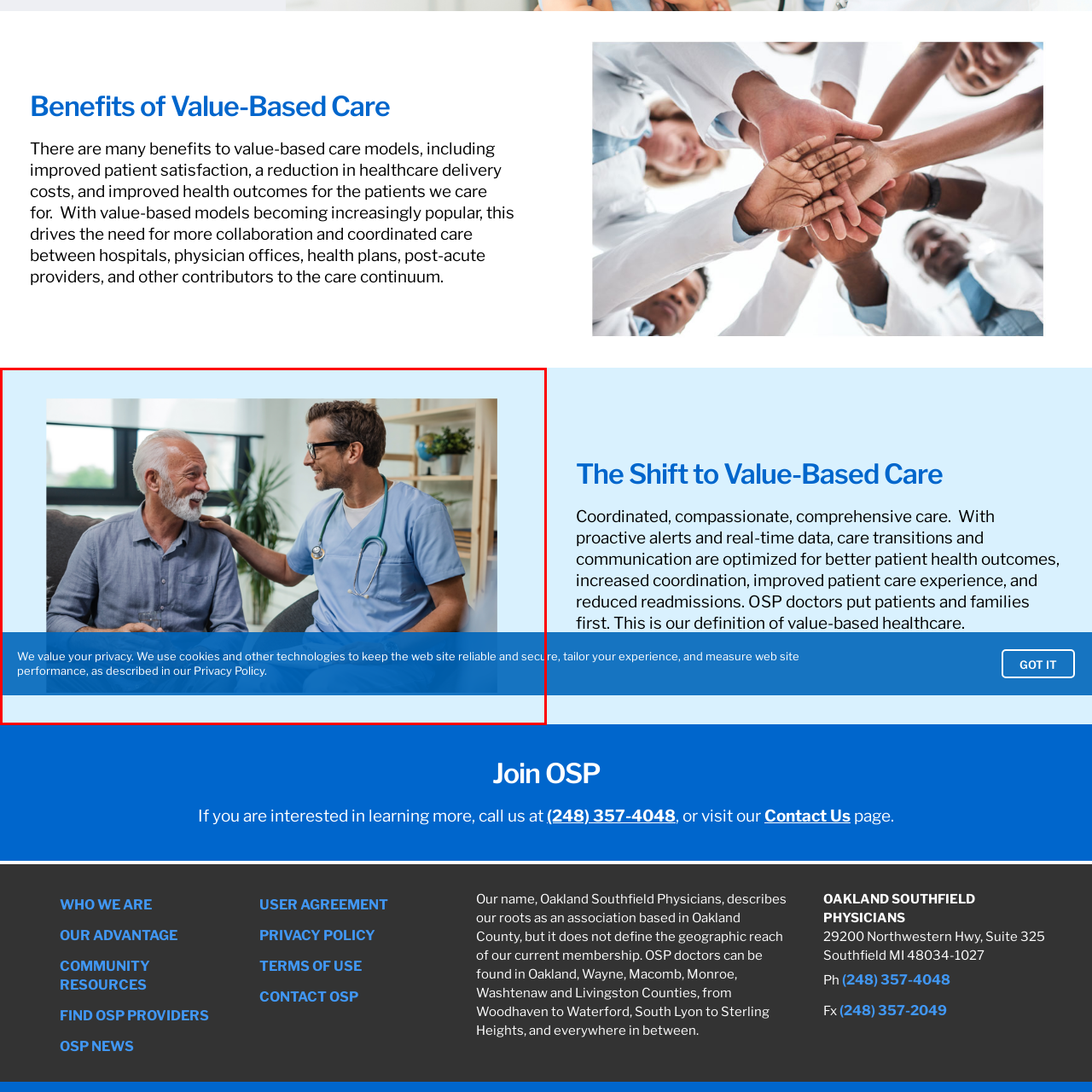Offer a comprehensive description of the image enclosed by the red box.

The image features a warm and engaging interaction between a healthcare professional and an elderly patient. The healthcare provider, dressed in blue scrubs, is seen smiling and attentively listening to the older man, who has gray hair and a friendly demeanor. They are sitting in a well-lit room adorned with plants, suggesting a comfortable atmosphere. The background includes large windows that enhance the sense of openness and care in their environment.

At the bottom of the image, a blue banner emphasizes the organization's commitment to privacy, stating, "We value your privacy. We use cookies and other technologies to keep the web site reliable and secure, as described in our Privacy Policy." This highlights the importance of maintaining patient confidentiality and enhancing user experience on the website. Overall, the image conveys a message of compassion and personalized healthcare in a supportive setting.